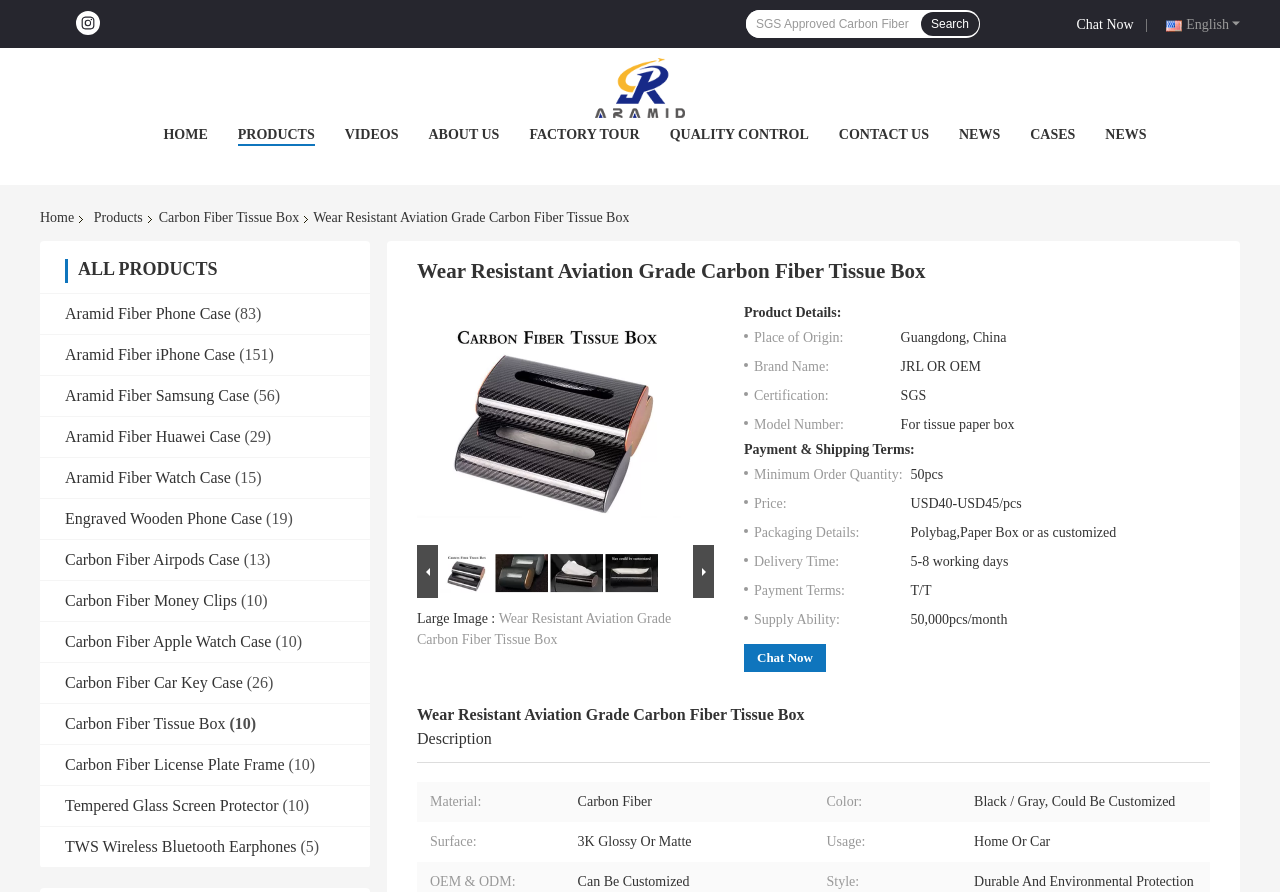Answer the following in one word or a short phrase: 
What is the company name?

Shenzhen JRL Technology Co., Ltd